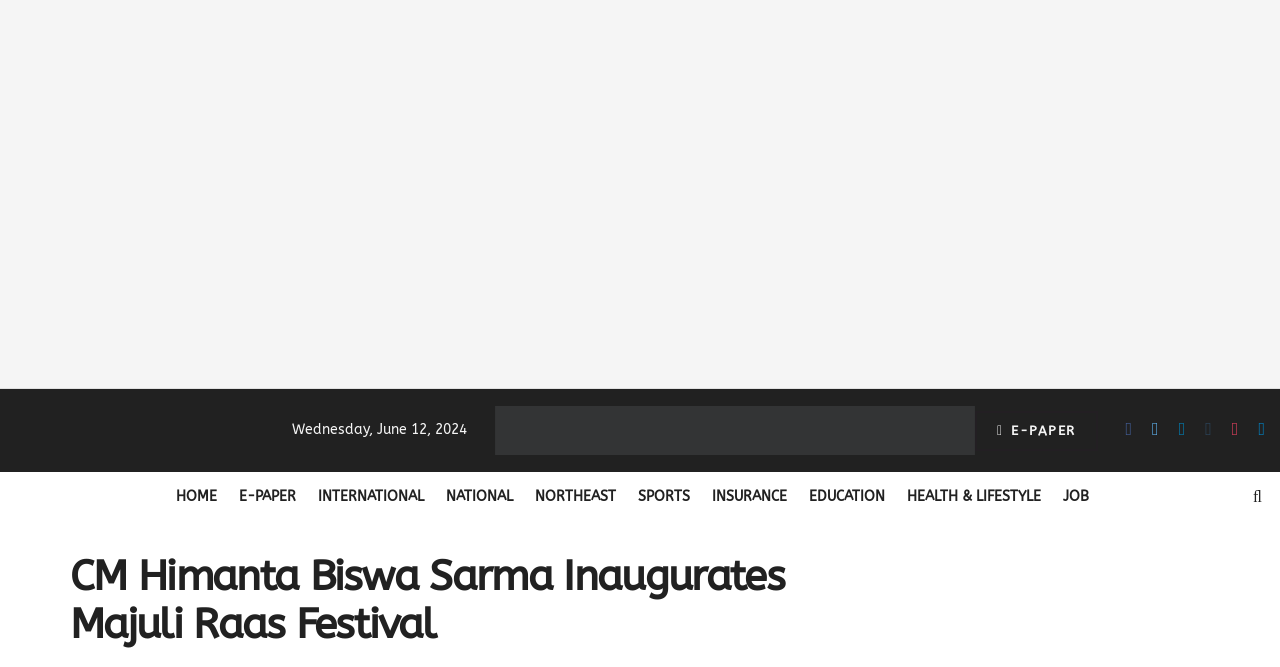Create a detailed narrative of the webpage’s visual and textual elements.

This webpage appears to be a news article page. At the top, there is a large advertisement iframe that spans almost the entire width of the page. Below the advertisement, there is a date displayed as "Wednesday, June 12, 2024". 

To the right of the date, there are several links, including "Asom Barta" accompanied by an image, and several other links with icons, such as "E-PAPER", and various social media icons. 

Further down, there is a navigation menu with links to different sections of the website, including "HOME", "E-PAPER", "INTERNATIONAL", "NATIONAL", "NORTHEAST", "SPORTS", "INSURANCE", "EDUCATION", "HEALTH & LIFESTYLE", and "JOB". 

The main content of the page is a news article with the title "CM Himanta Biswa Sarma Inaugurates Majuli Raas Festival", which is displayed prominently in the center of the page.